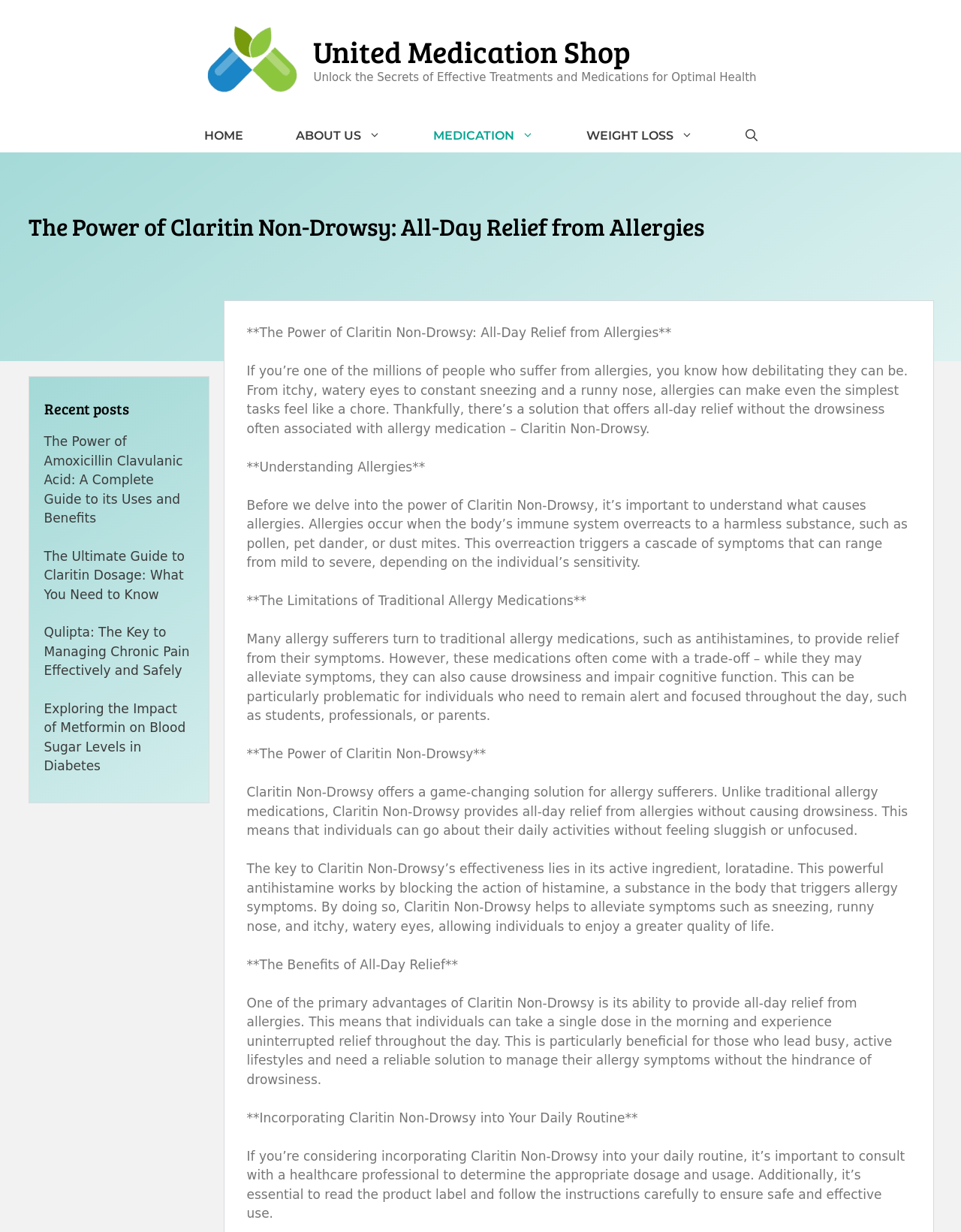Please determine the bounding box coordinates of the element's region to click for the following instruction: "Read the 'The Power of Claritin Non-Drowsy: All-Day Relief from Allergies' article".

[0.257, 0.264, 0.699, 0.276]